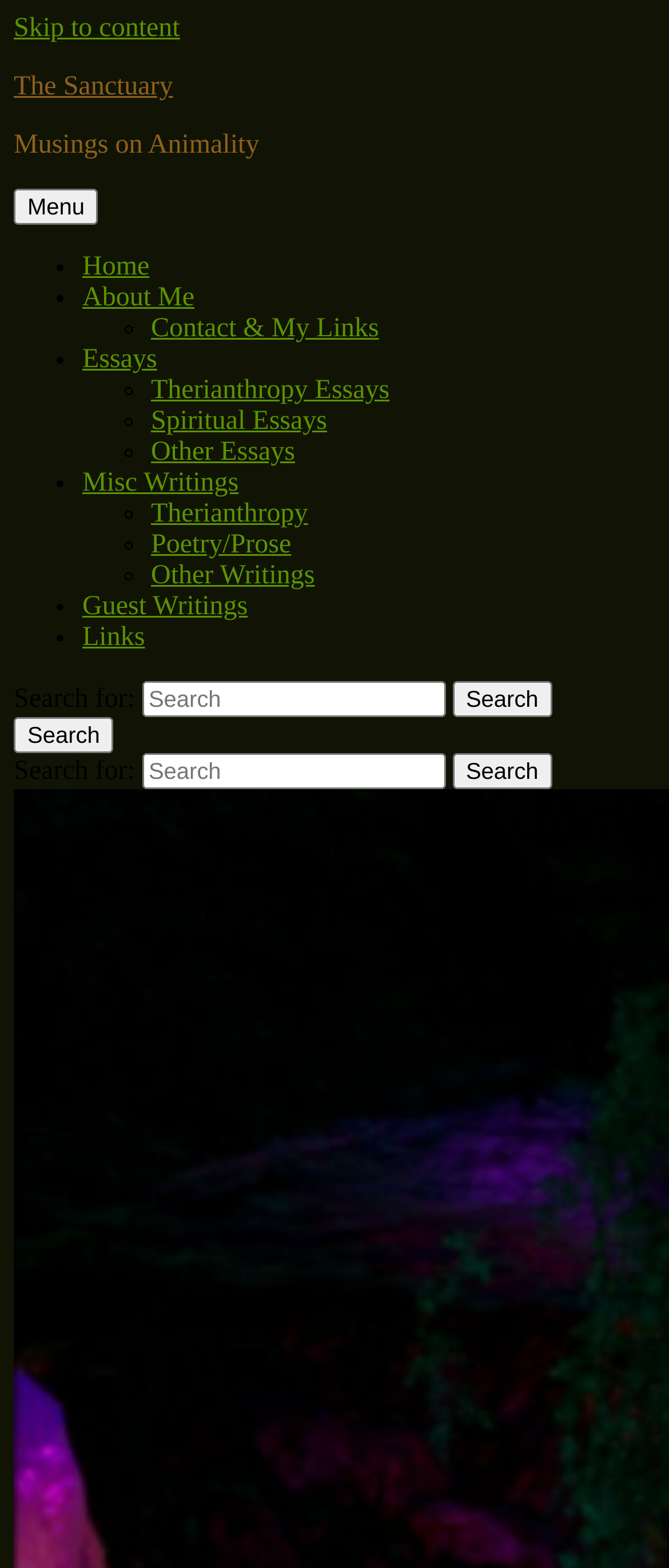Offer a thorough description of the webpage.

The webpage is titled "Guiding Black Wings: Essay on Crow" (February 2006) – The Sanctuary. At the top left, there is a link to "Skip to content" and another link to "The Sanctuary". Below these links, there is a static text "Musings on Animality". To the right of this text, there is a button labeled "Menu" which is not expanded. 

Below the "Menu" button, there is a navigation menu labeled "Primary Menu" that spans almost the entire width of the page. This menu contains 11 links, each preceded by a list marker (either "•" or "◦"). The links are organized into a single column and include "Home", "About Me", "Contact & My Links", "Essays", "Therianthropy Essays", "Spiritual Essays", "Other Essays", "Misc Writings", "Therianthropy", "Poetry/Prose", and "Other Writings". 

Below the navigation menu, there are two search bars, each consisting of a static text "Search for:", a search box, and a "Search" button. The first search bar is located at the top left, and the second one is located below it.